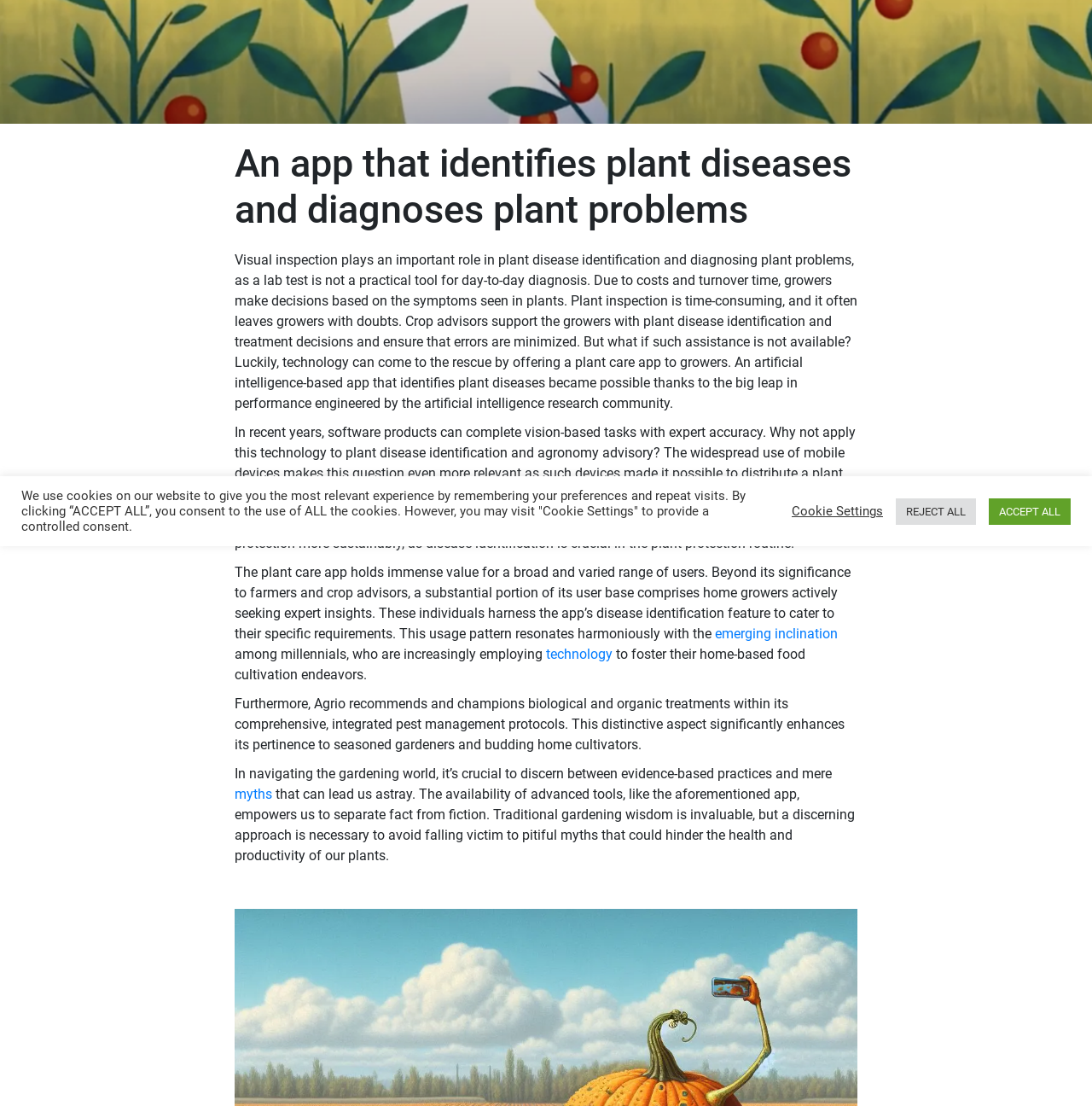Please find the bounding box for the UI component described as follows: "Cookie Settings".

[0.725, 0.455, 0.809, 0.469]